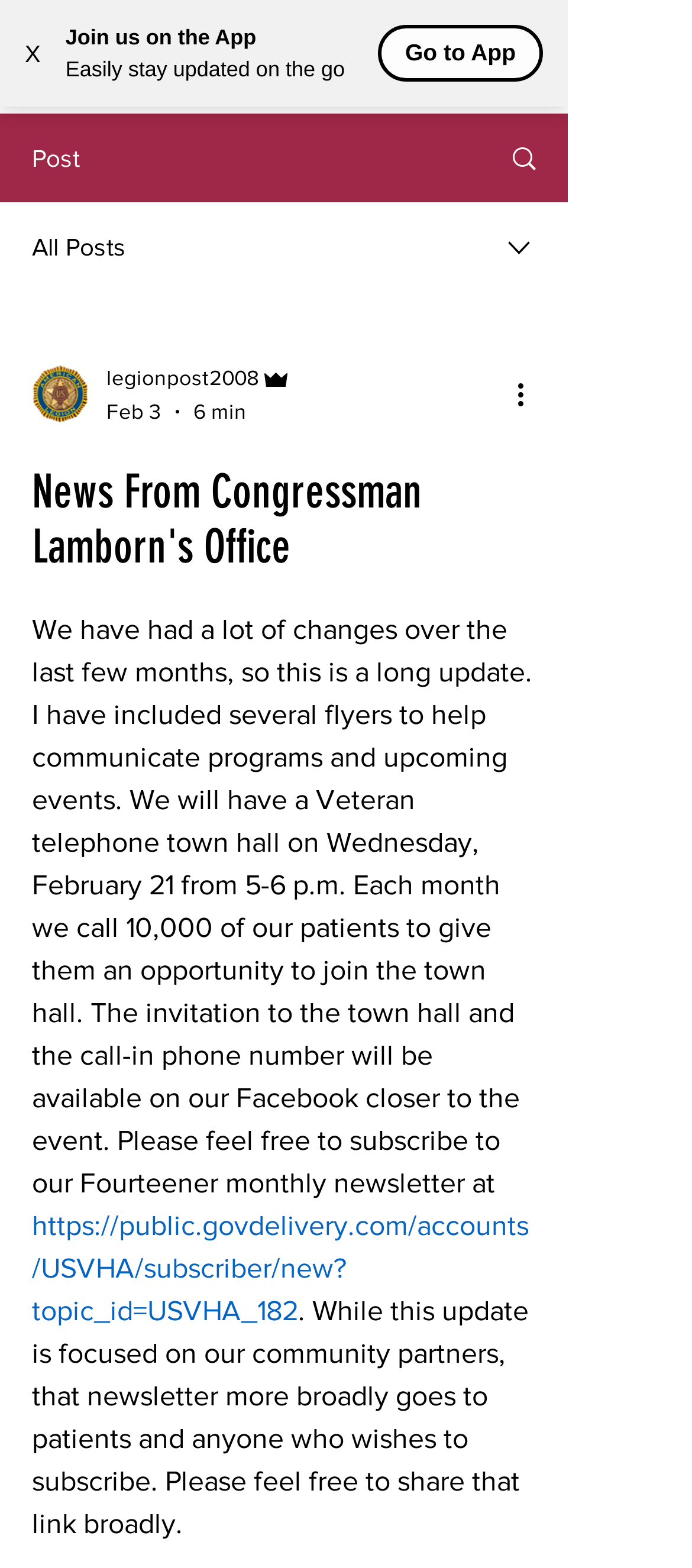Answer this question in one word or a short phrase: What is the purpose of the Veteran telephone town hall?

To give patients an opportunity to join